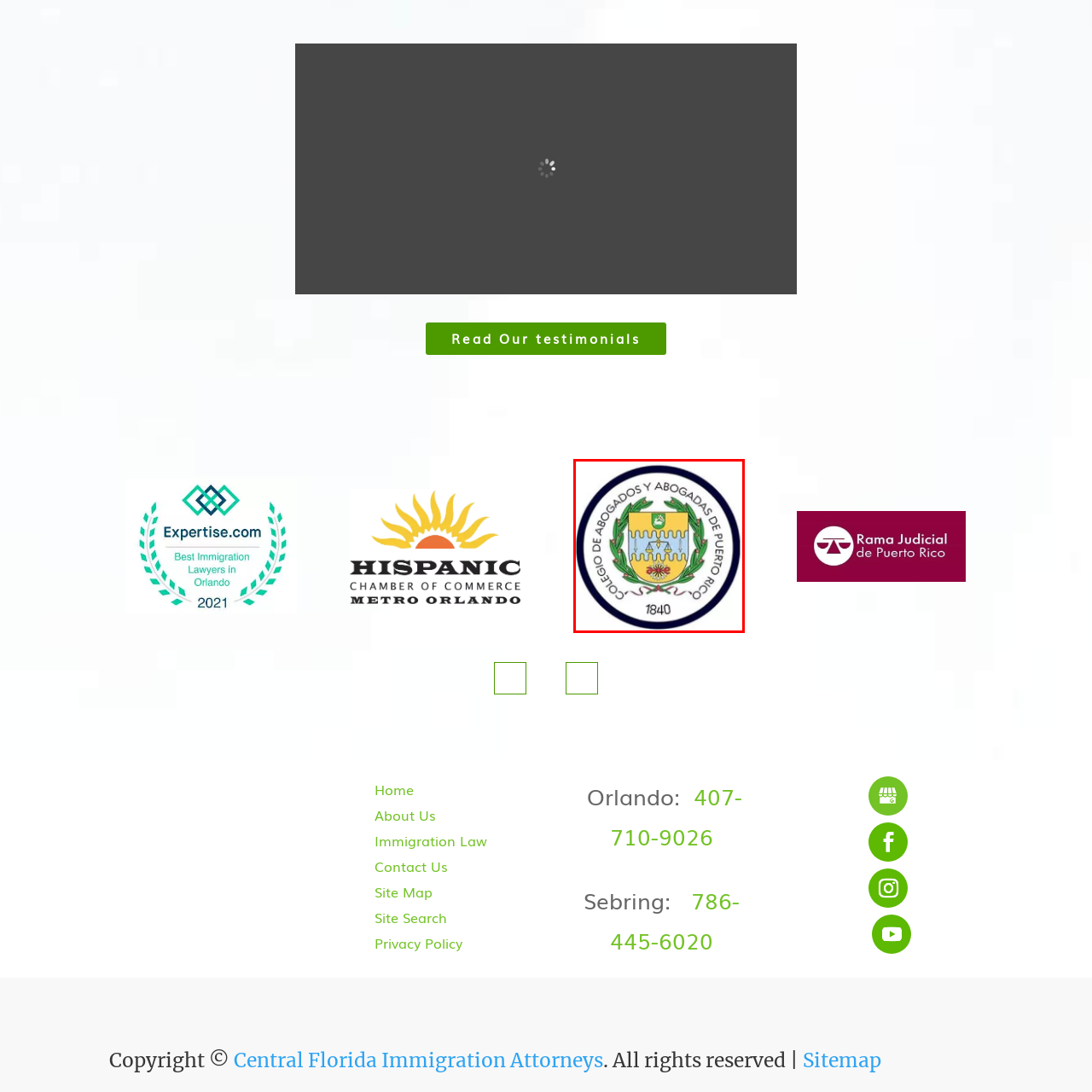Look at the section of the image marked by the red box and offer an in-depth answer to the next question considering the visual cues: What is the year of establishment of the Colegio de Abogados y Abogadas de Puerto Rico?

The year '1840' is mentioned below the emblem, signifying the establishment of the institution, which highlights the long-standing tradition and authority of the institution in Puerto Rico's legal community.